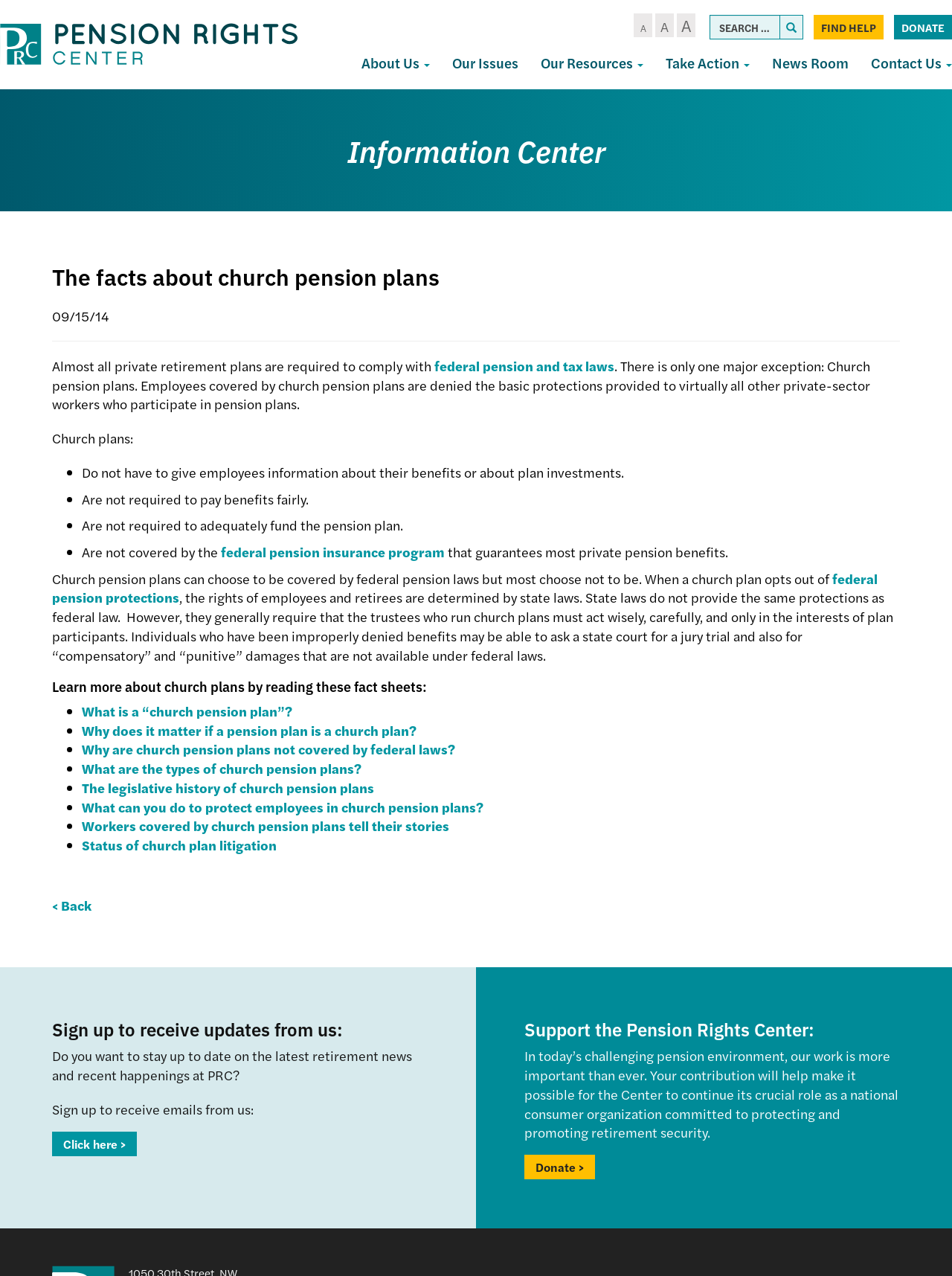Specify the bounding box coordinates of the element's region that should be clicked to achieve the following instruction: "Read about what is a church pension plan". The bounding box coordinates consist of four float numbers between 0 and 1, in the format [left, top, right, bottom].

[0.086, 0.55, 0.307, 0.564]